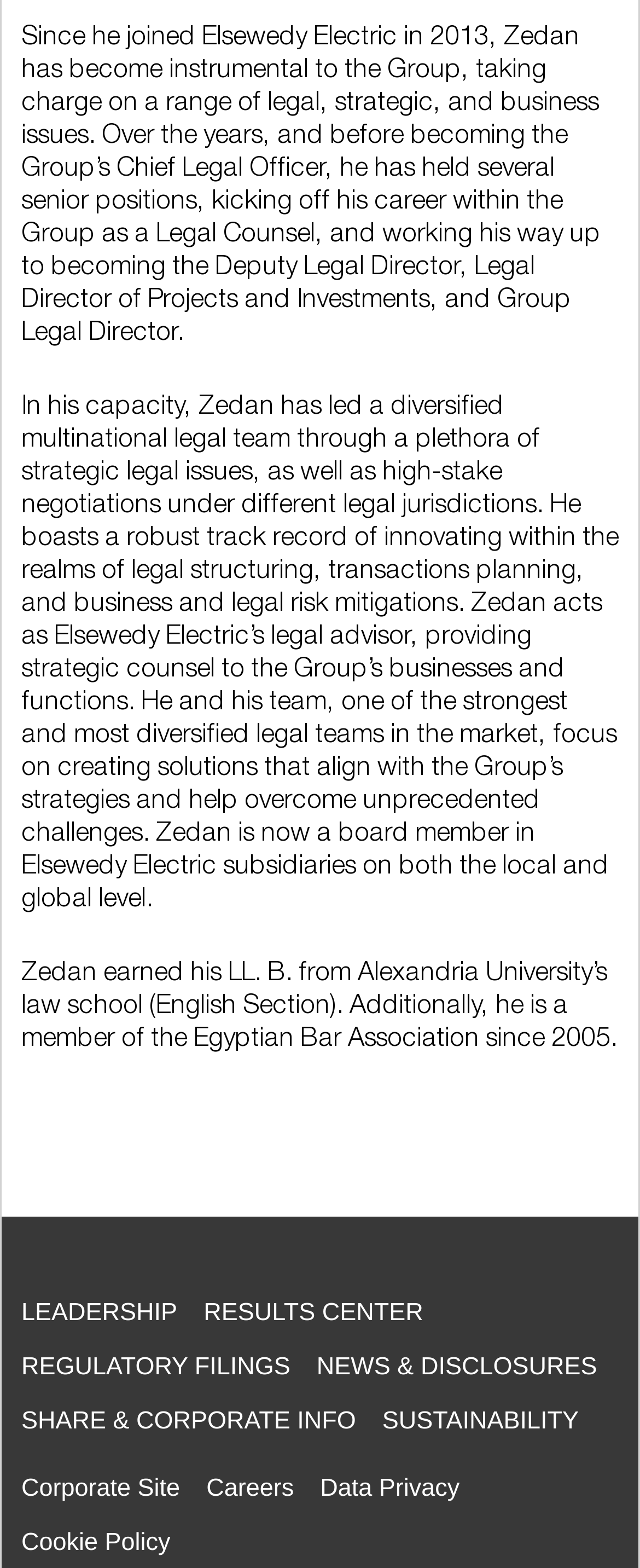Determine the coordinates of the bounding box for the clickable area needed to execute this instruction: "Read news and disclosures".

[0.495, 0.863, 0.933, 0.88]